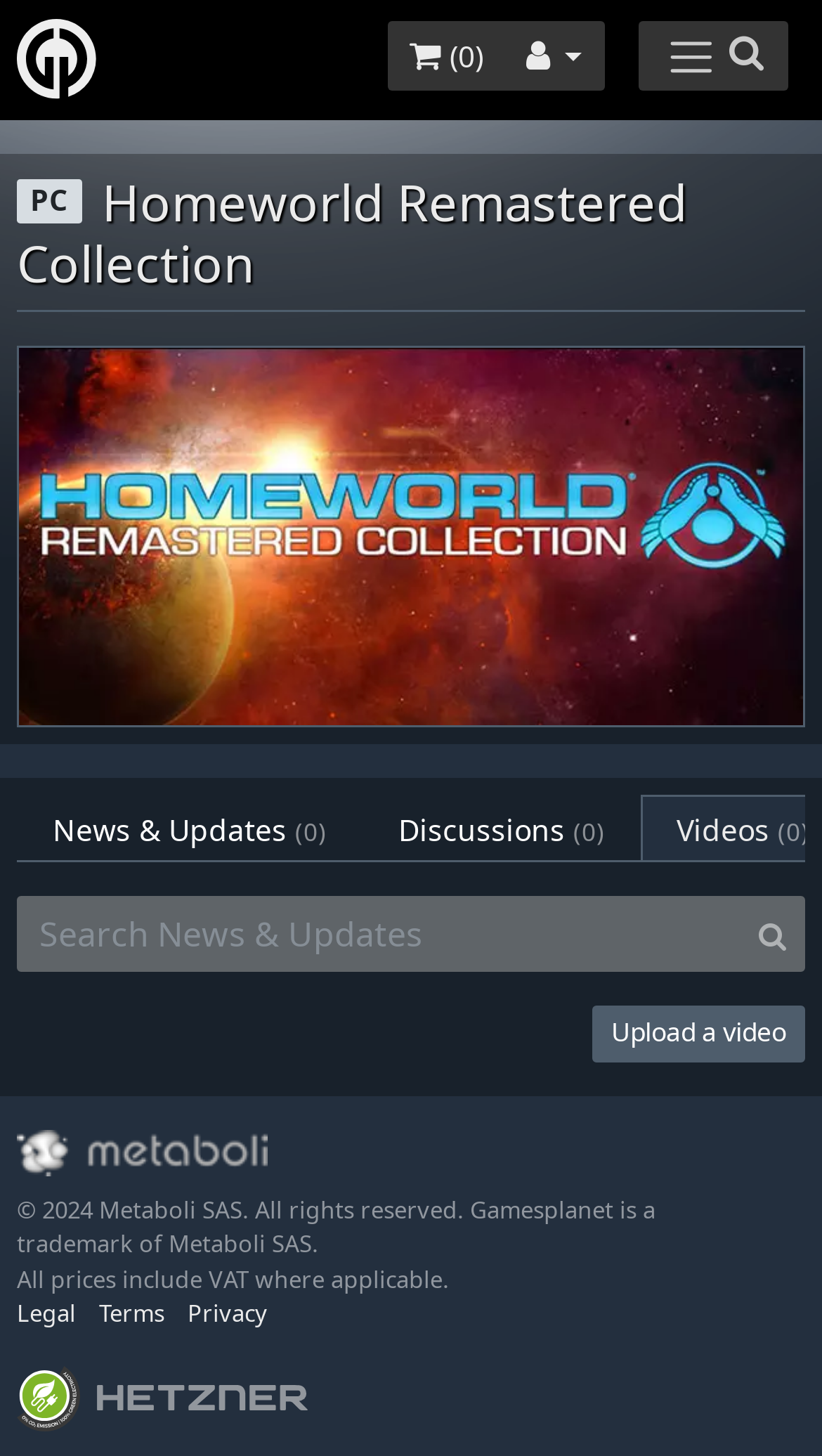What is the company name mentioned at the bottom of the page?
Answer the question using a single word or phrase, according to the image.

Metaboli SAS